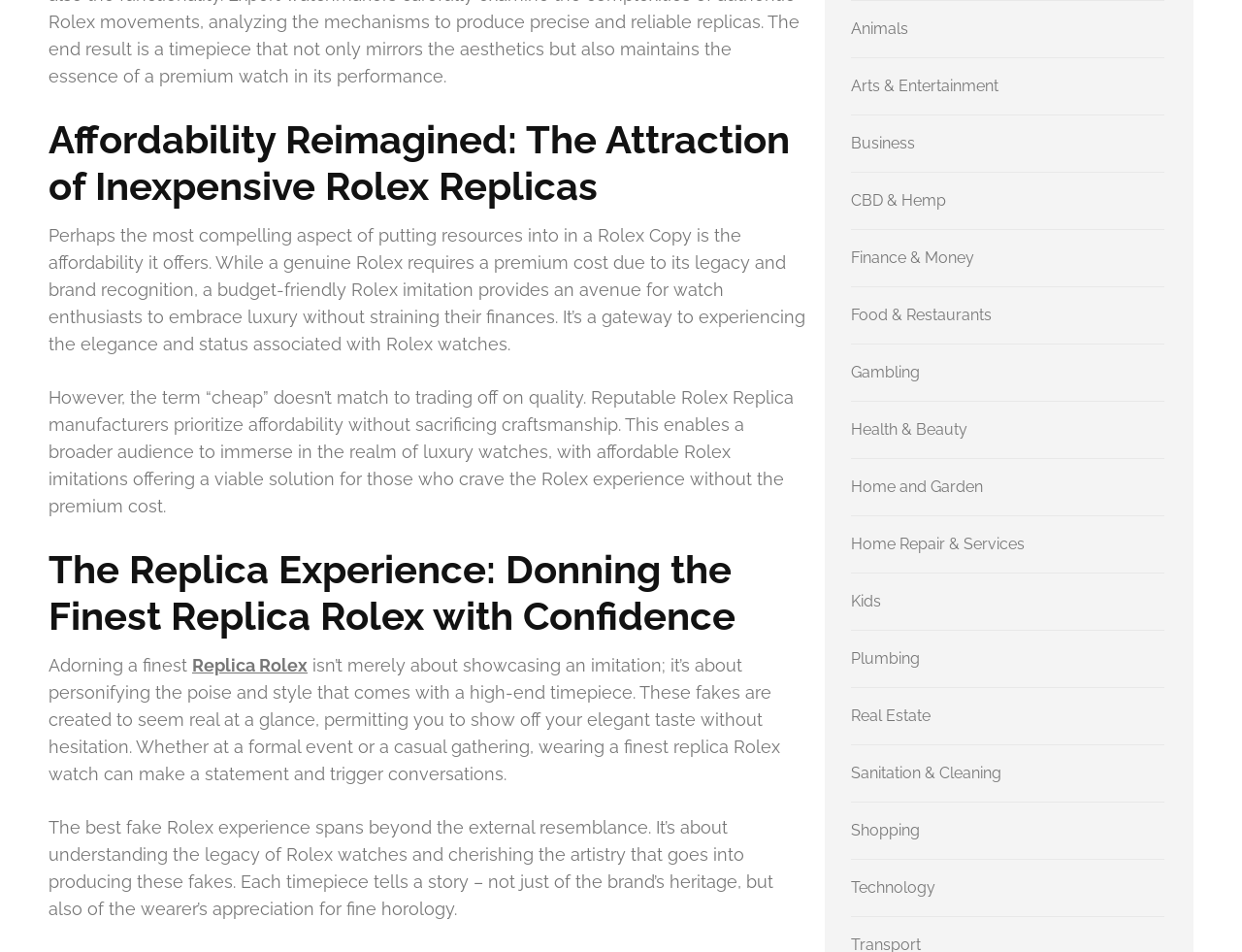What is the main topic of this webpage?
Answer the question with a single word or phrase, referring to the image.

Rolex replicas